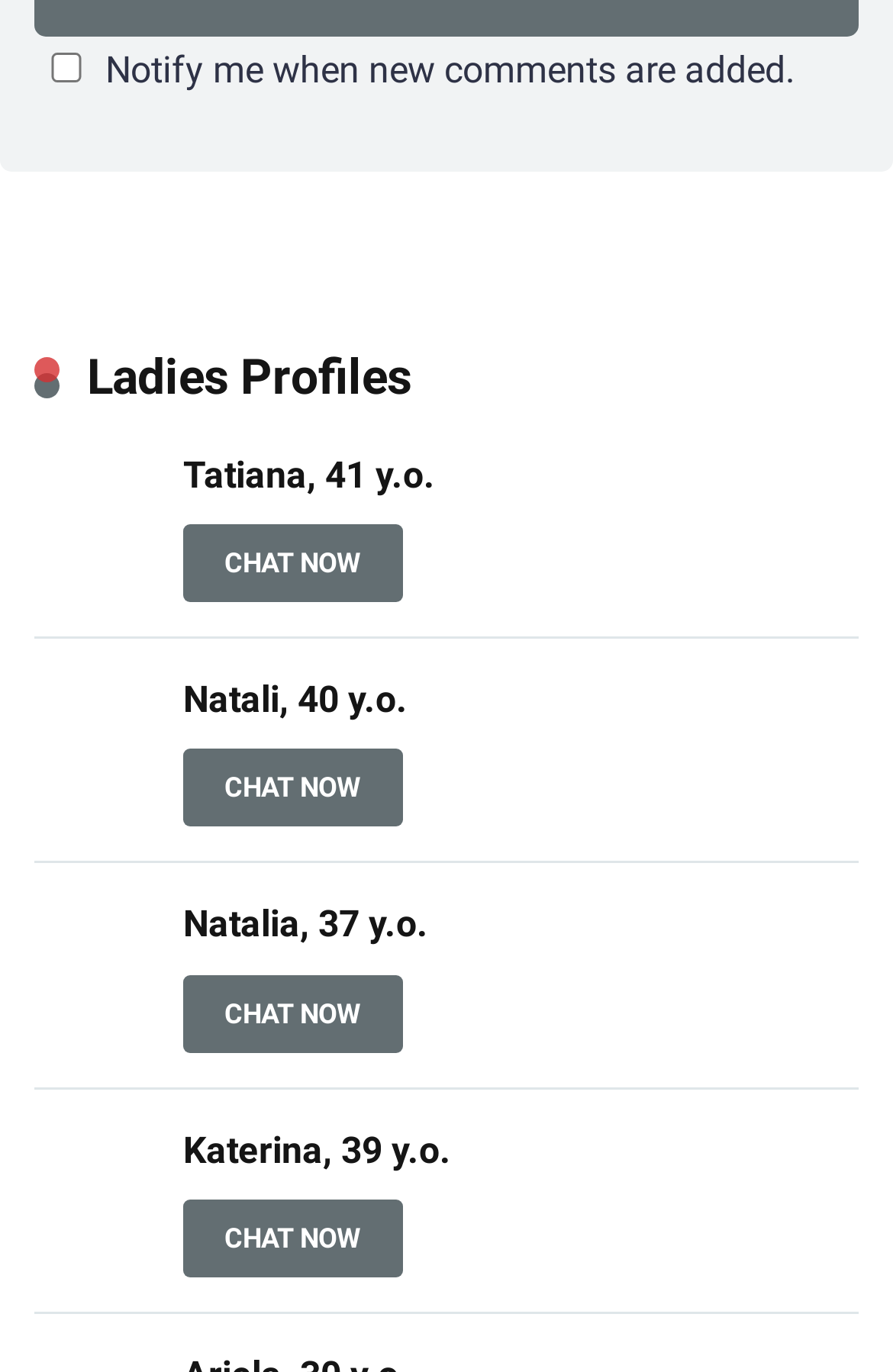Based on the image, give a detailed response to the question: What is the purpose of the checkbox?

The checkbox is located at the top of the webpage with the label 'Notify me when new comments are added.' This suggests that the checkbox is used to receive notifications when new comments are added to the webpage.